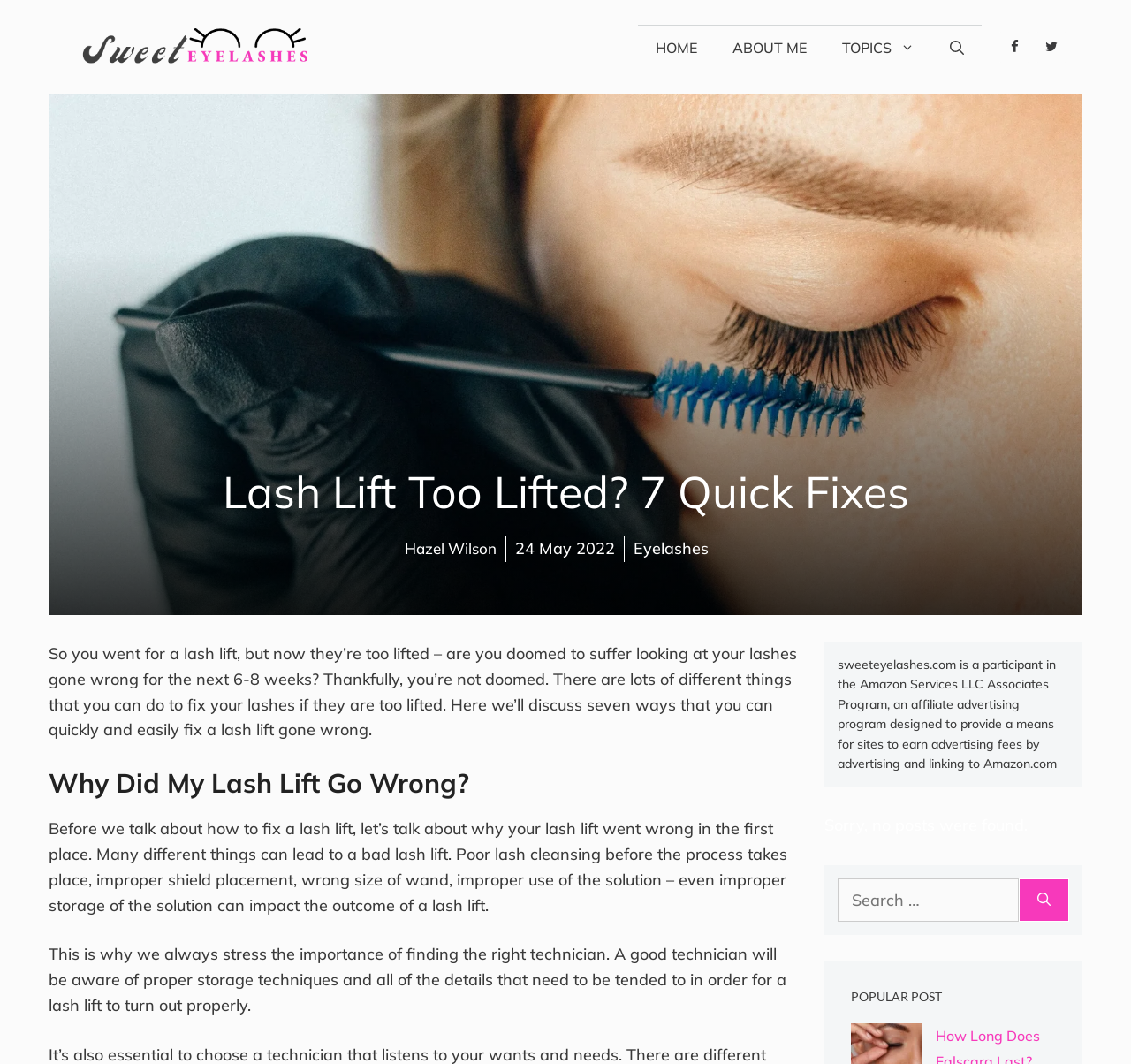Please determine and provide the text content of the webpage's heading.

Lash Lift Too Lifted? 7 Quick Fixes